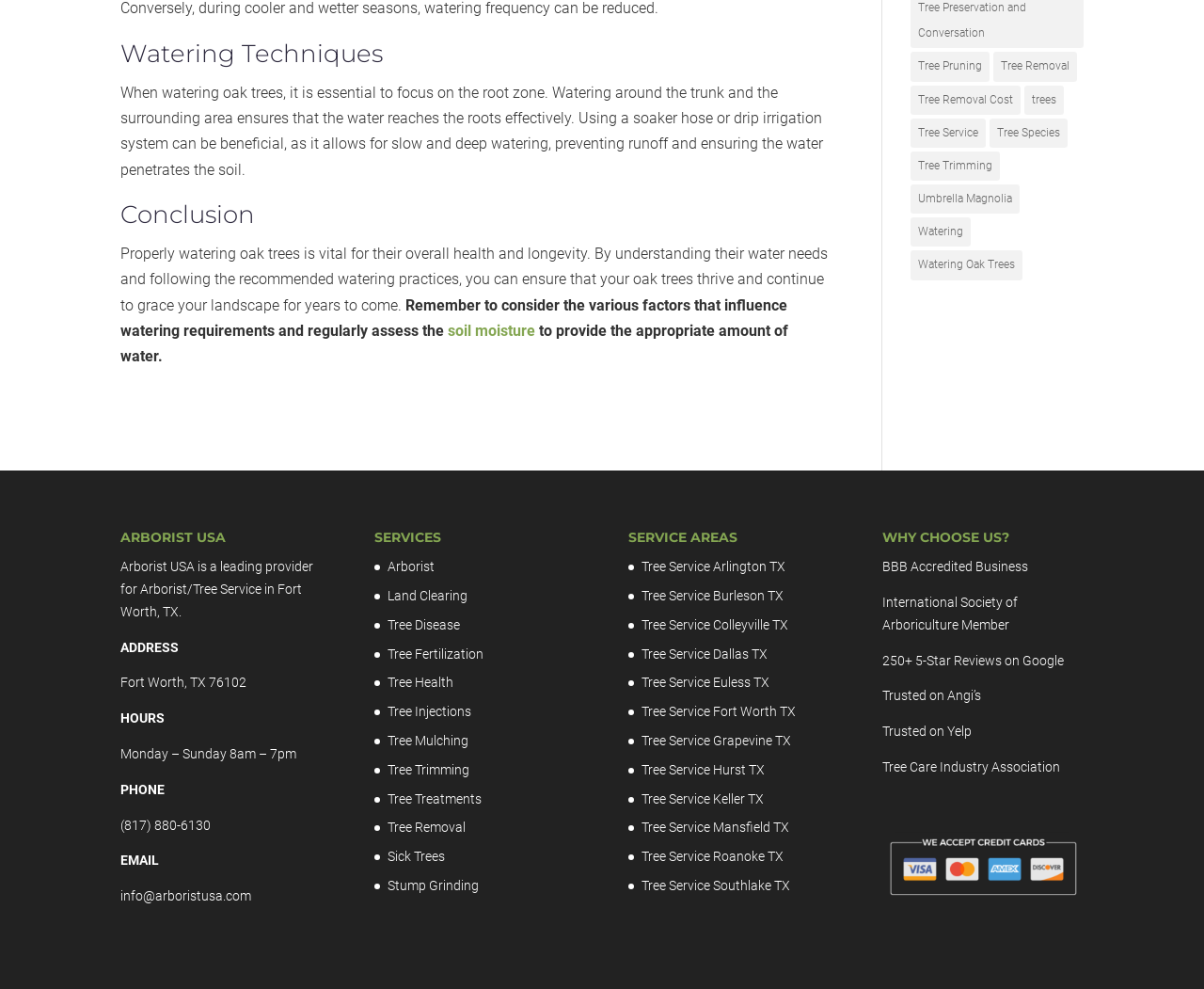What is the purpose of considering soil moisture when watering oak trees?
Give a detailed response to the question by analyzing the screenshot.

The webpage mentions considering soil moisture to provide the appropriate amount of water, indicating that it is an important factor in determining the right amount of water for oak trees.